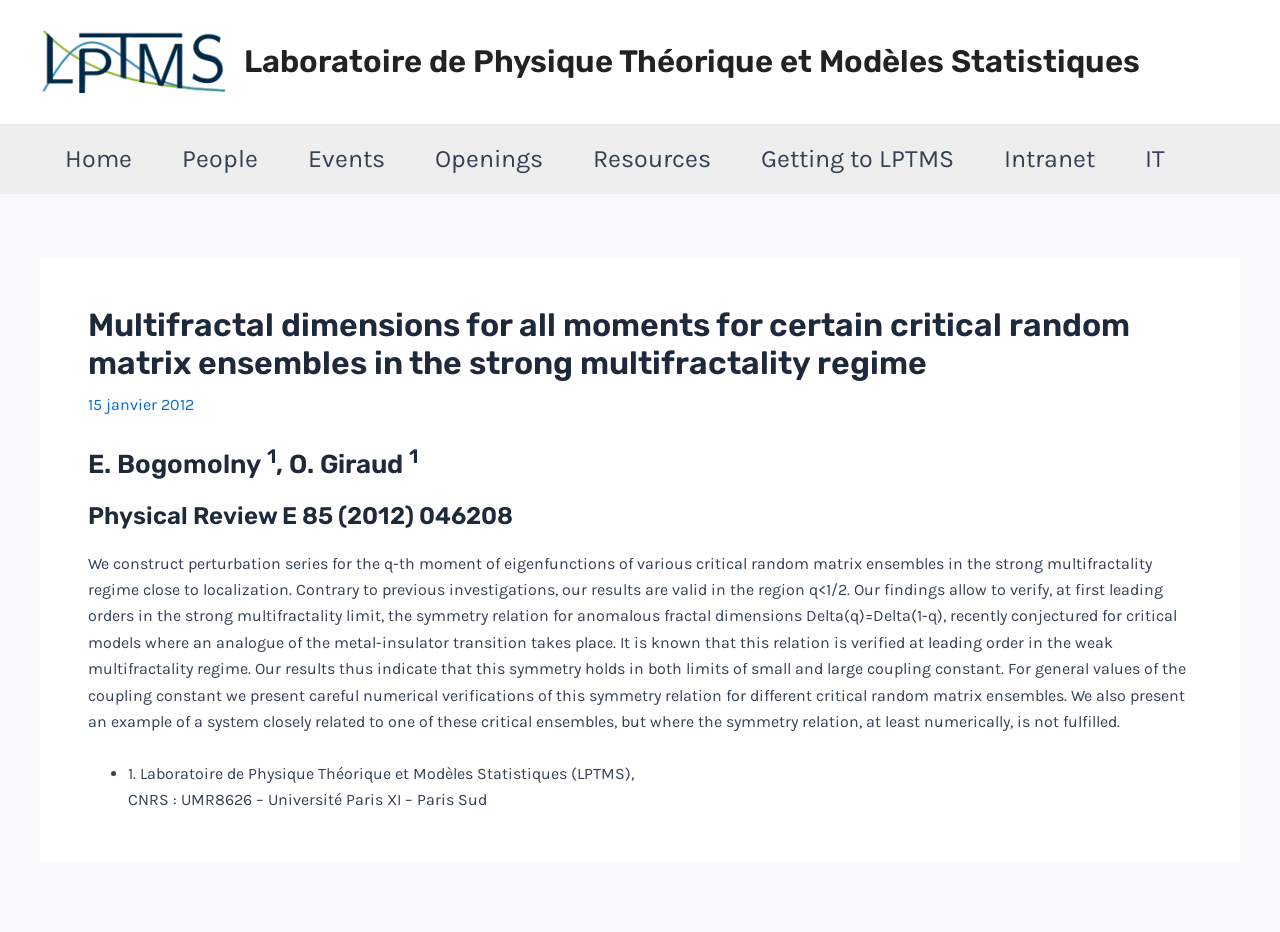Extract the heading text from the webpage.

Multifractal dimensions for all moments for certain critical random matrix ensembles in the strong multifractality regime